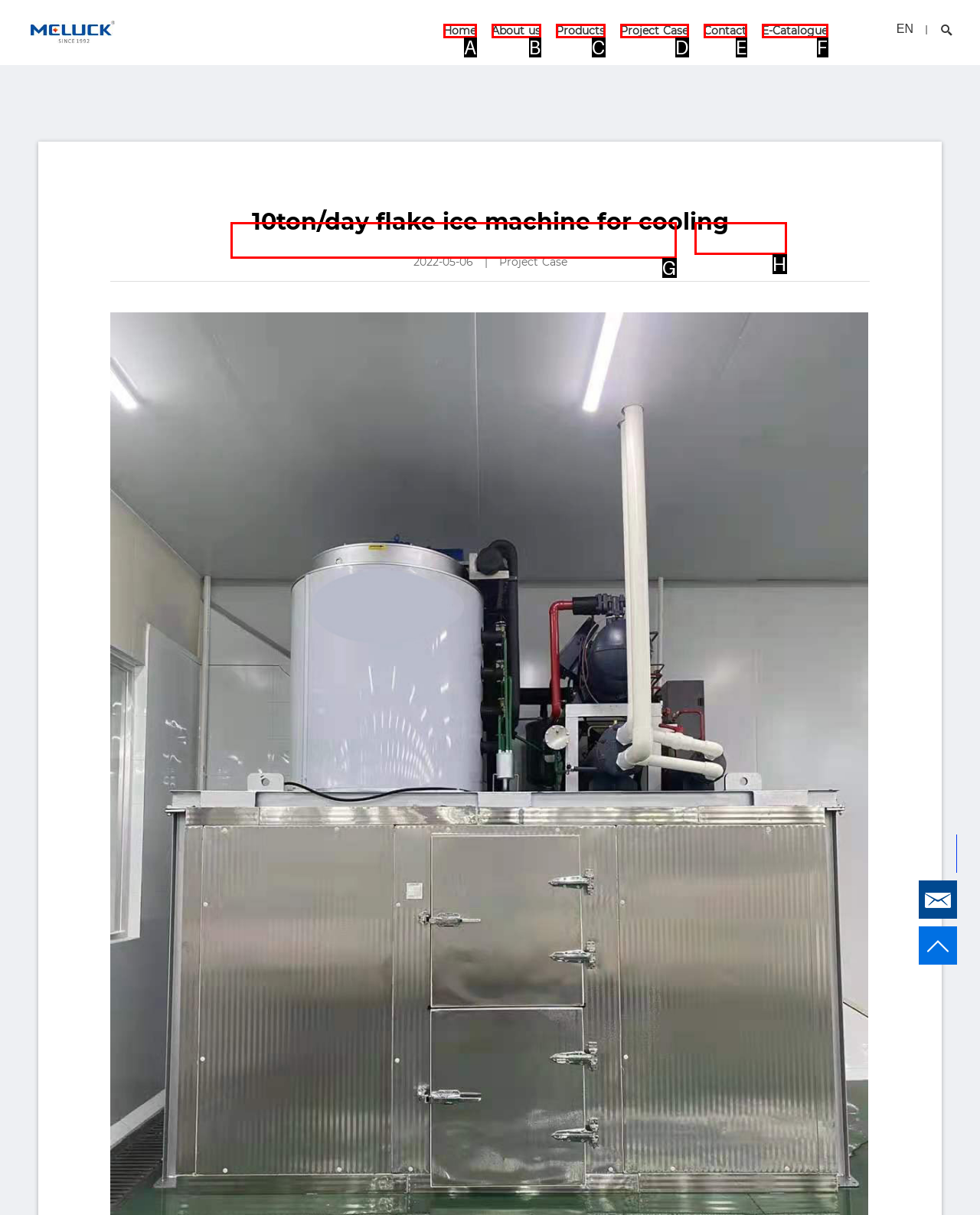Identify which option matches the following description: About us
Answer by giving the letter of the correct option directly.

B